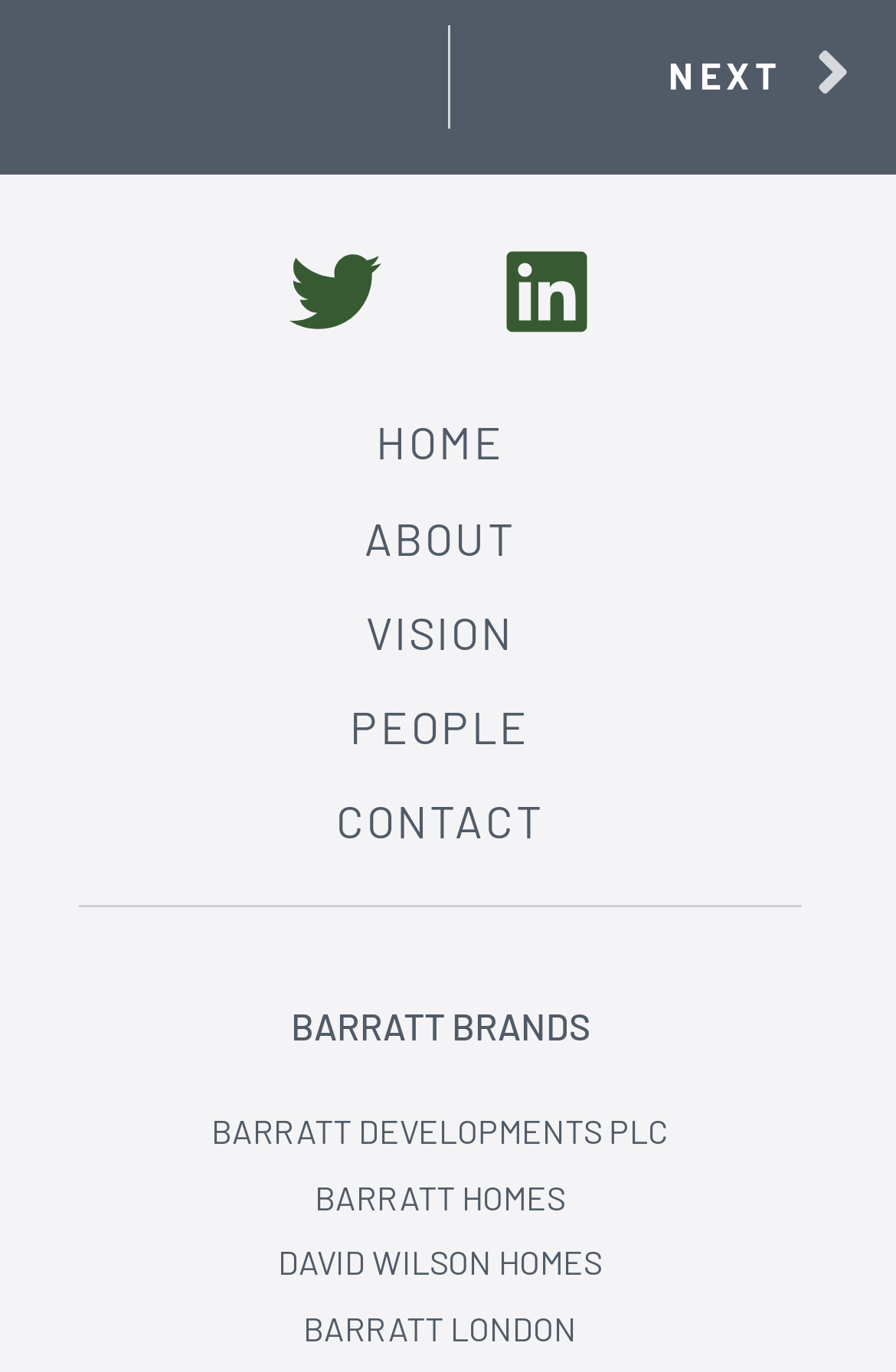Please provide a comprehensive response to the question below by analyzing the image: 
How many links are there in the menu?

I counted the number of links in the menu by looking at the links, which are 'HOME', 'ABOUT', 'VISION', 'PEOPLE', and 'CONTACT', so there are 5 links in the menu.